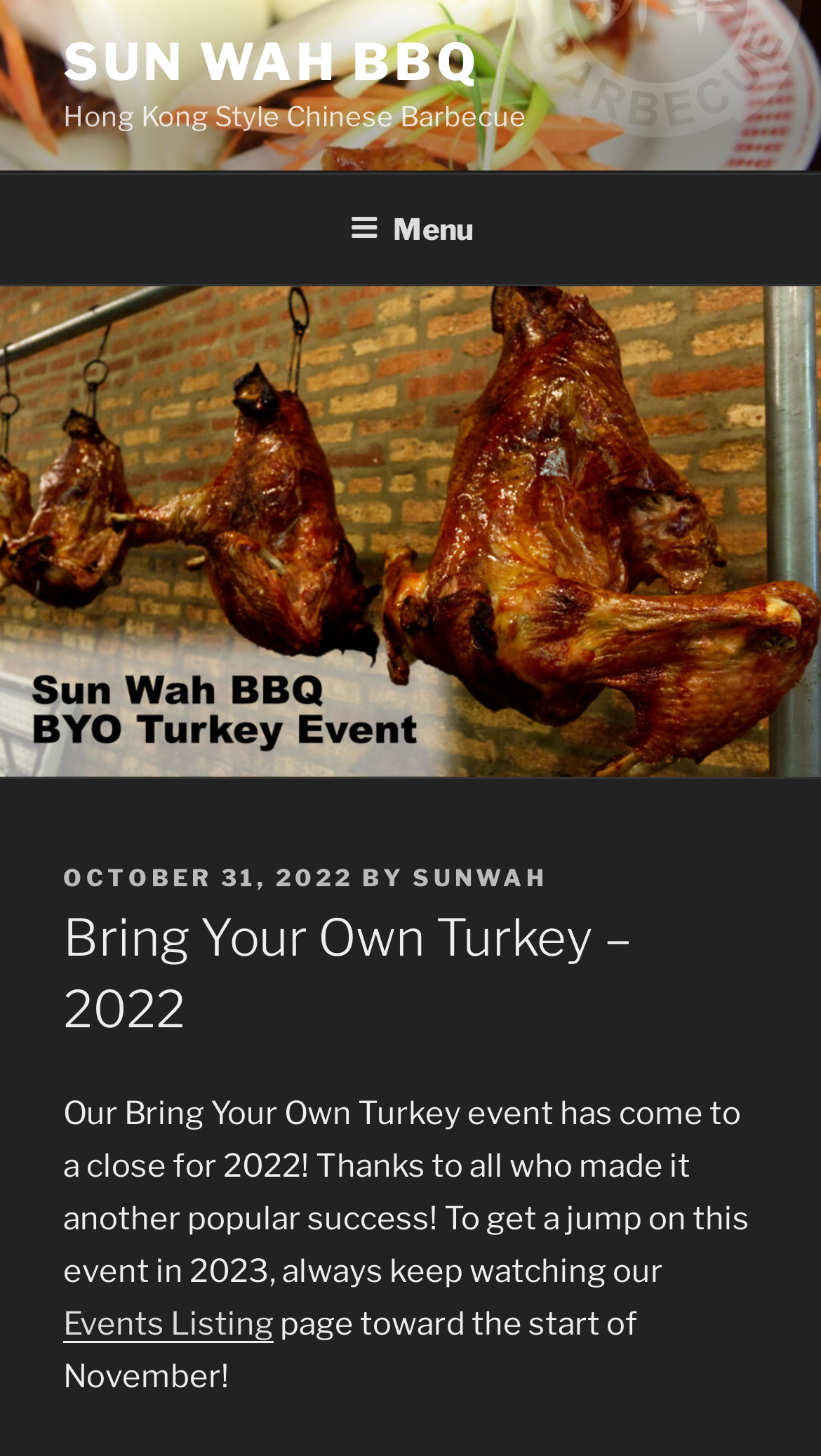Craft a detailed narrative of the webpage's structure and content.

The webpage is about Sun Wah BBQ's "Bring Your Own Turkey" event, which has concluded for 2022. At the top of the page, there is a large image of Beijing Duck, taking up the full width of the page. Below the image, there is a link to "SUN WAH BBQ" and a static text describing the restaurant as a "Hong Kong Style Chinese Barbecue". 

To the right of these elements, there is a navigation menu labeled "Top Menu" with a button to expand or collapse it. The menu button is labeled "Menu". 

Below the navigation menu, there is a large image related to the "BYO Turkey Event", which takes up most of the page's width. On top of this image, there is a header section with the event's title "Bring Your Own Turkey – 2022" and some metadata, including the posting date "OCTOBER 31, 2022". 

Below the header section, there is a paragraph of text describing the event's conclusion and thanking participants. The text also mentions that visitors can get a head start on the 2023 event by checking the "Events Listing" page, which is linked at the end of the paragraph. The paragraph is followed by a sentence fragment "page toward the start of November!"